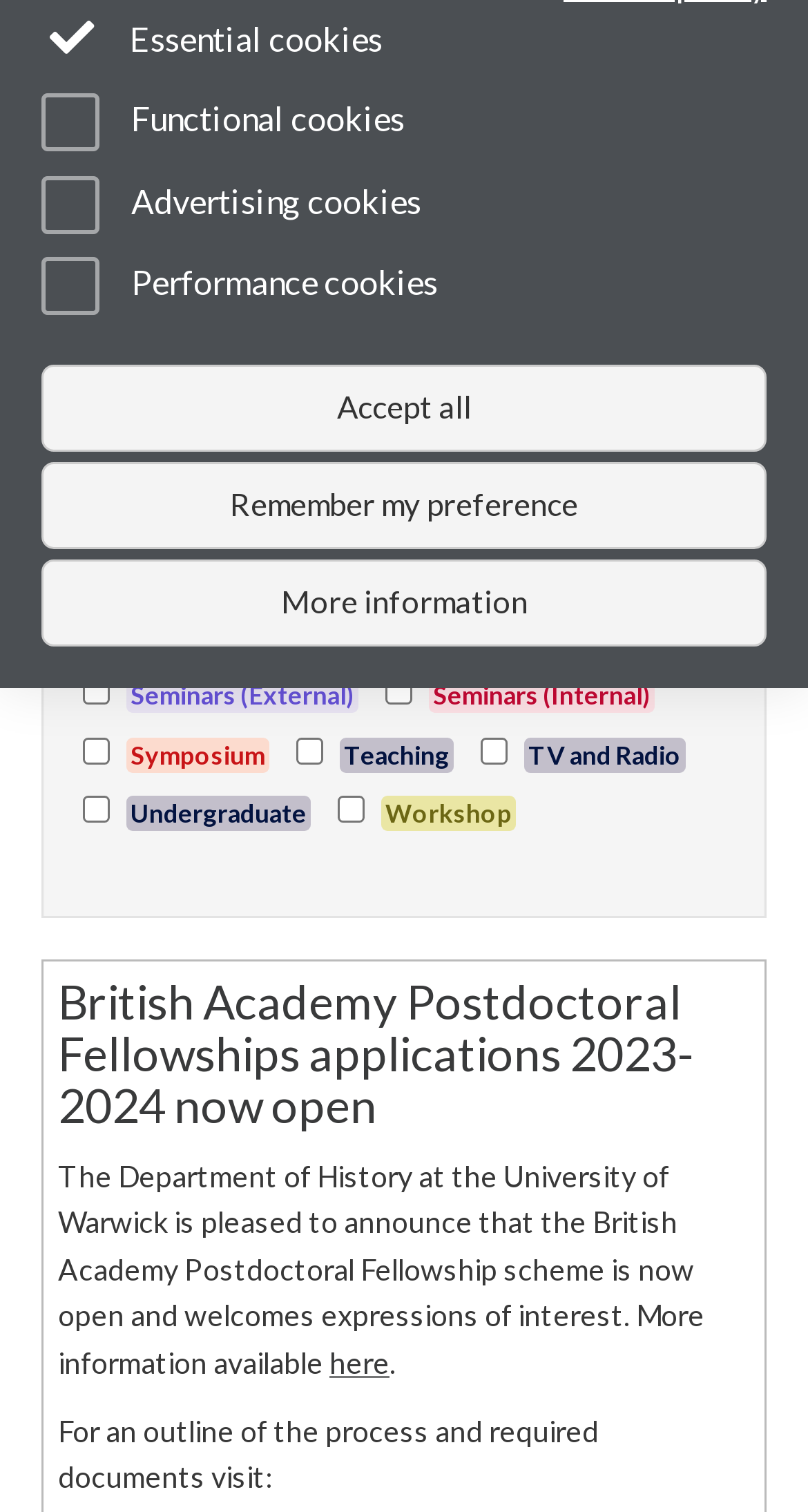Please provide the bounding box coordinates in the format (top-left x, top-left y, bottom-right x, bottom-right y). Remember, all values are floating point numbers between 0 and 1. What is the bounding box coordinate of the region described as: all Select all tags

[0.59, 0.056, 0.631, 0.08]